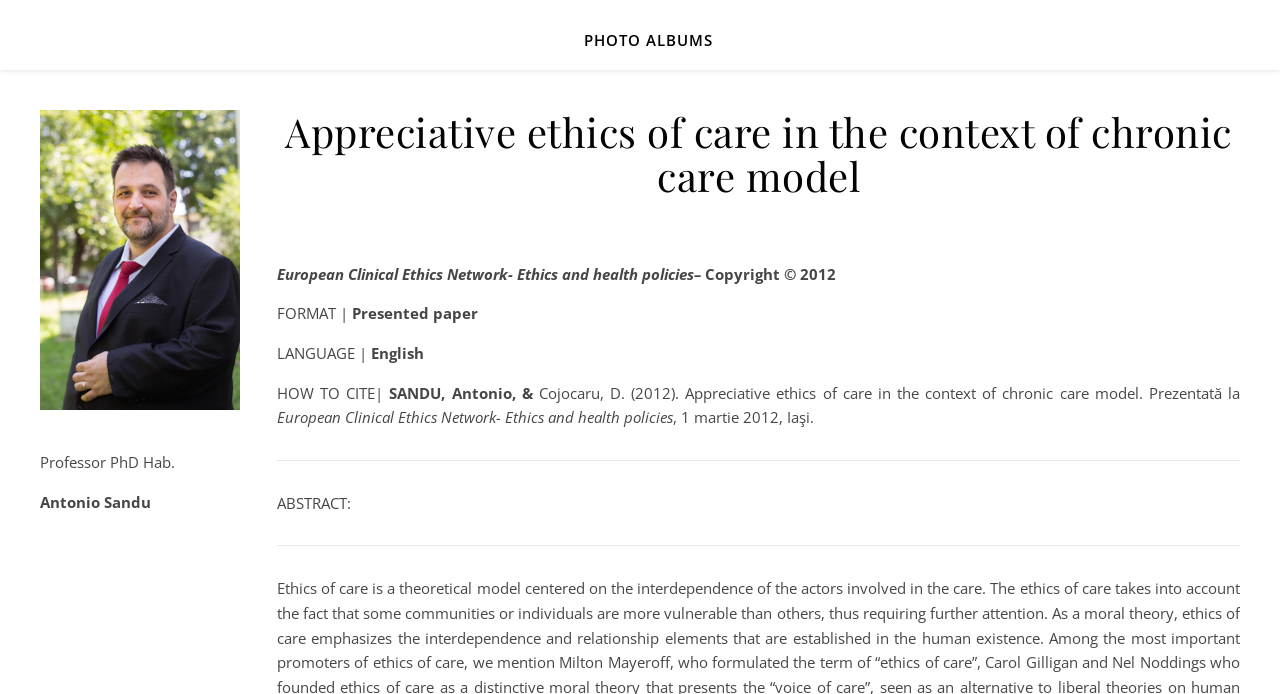Determine the bounding box coordinates (top-left x, top-left y, bottom-right x, bottom-right y) of the UI element described in the following text: Photo albums

[0.443, 0.015, 0.557, 0.101]